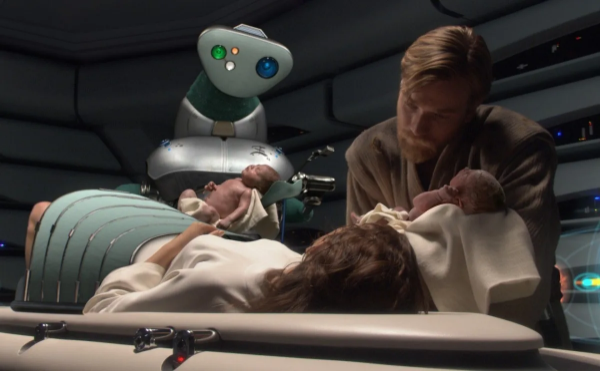Describe all the elements and aspects of the image comprehensively.

In this poignant scene from the Star Wars saga, we see Obi-Wan Kenobi lovingly cradling one of the newborn twins, Leia, while the other twin, Luke, rests nearby on a medical platform. The scene is set in a futuristic medical facility, with sleek metallic surfaces and high-tech equipment in the background. A protocol droid oversees the situation, its expressive LED eyes reflecting a sense of compassion. The mother, Padmé Amidala, lies peacefully, swathed in a white blanket, evoking a sense of serenity amidst the chaos of impending events. This image captures a deeply emotional moment where hope and legacy intertwine, setting the stage for the epic journey of these characters in the galaxy far, far away.